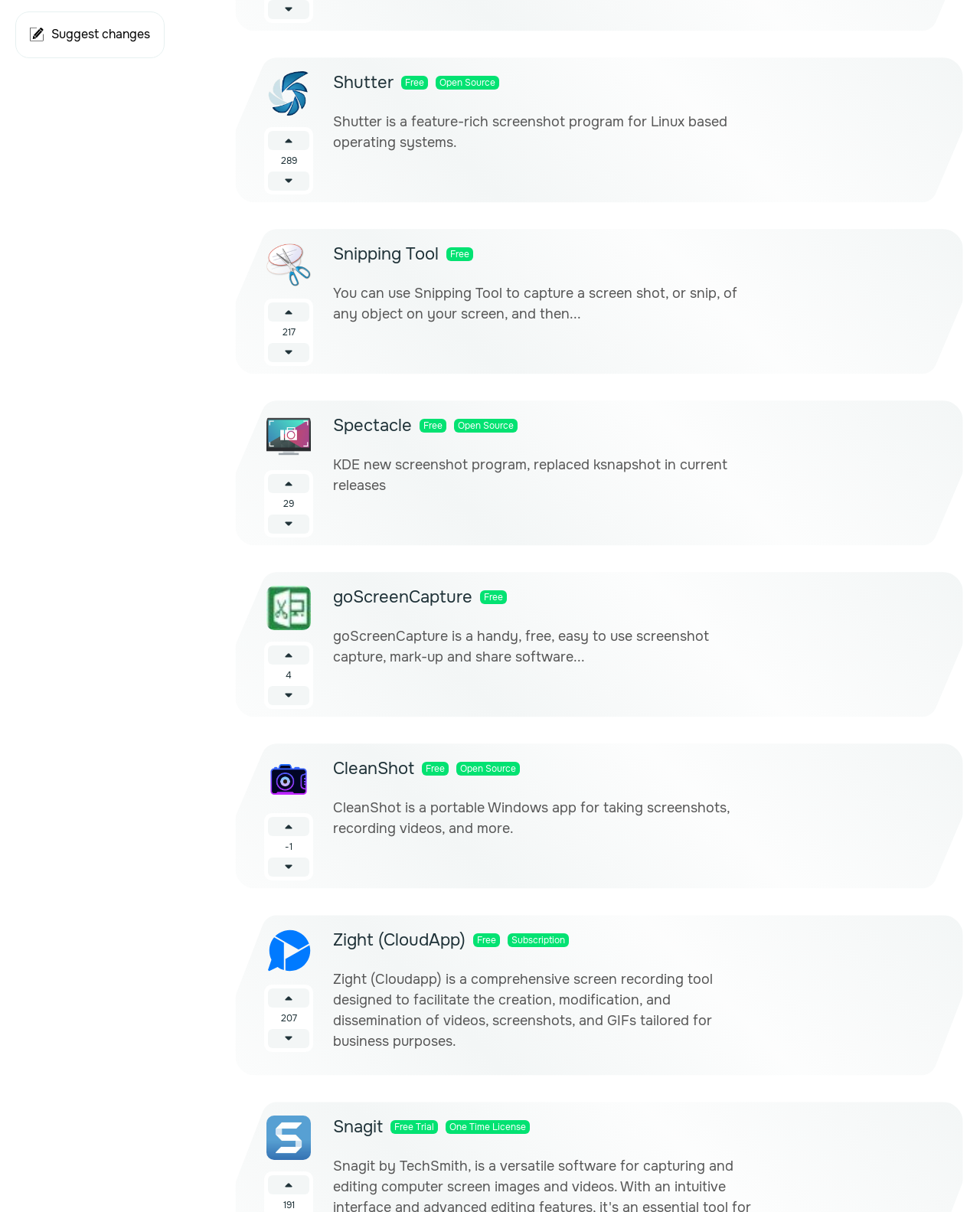Locate the UI element described by Snagit in the provided webpage screenshot. Return the bounding box coordinates in the format (top-left x, top-left y, bottom-right x, bottom-right y), ensuring all values are between 0 and 1.

[0.34, 0.922, 0.391, 0.938]